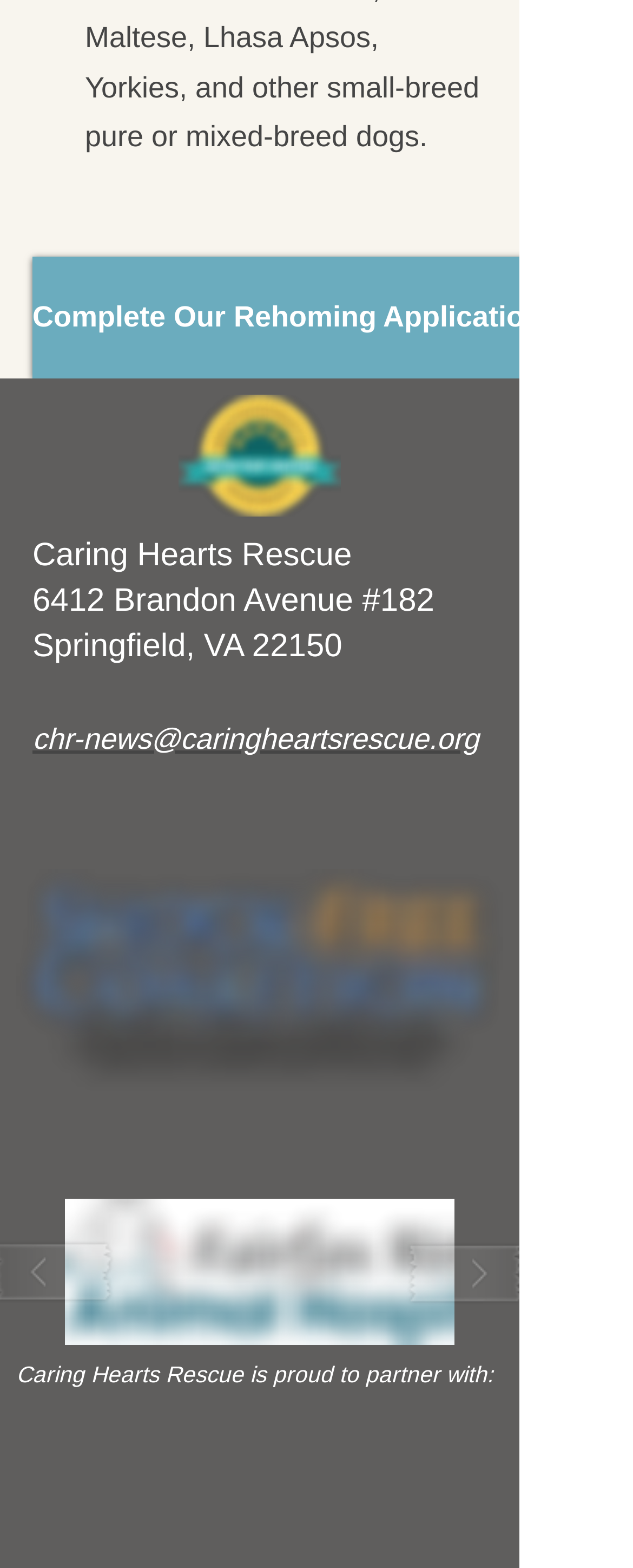Using floating point numbers between 0 and 1, provide the bounding box coordinates in the format (top-left x, top-left y, bottom-right x, bottom-right y). Locate the UI element described here: aria-describedby="comp-lcyw48ll-play-button-description" aria-label="play forward"

[0.638, 0.788, 0.833, 0.834]